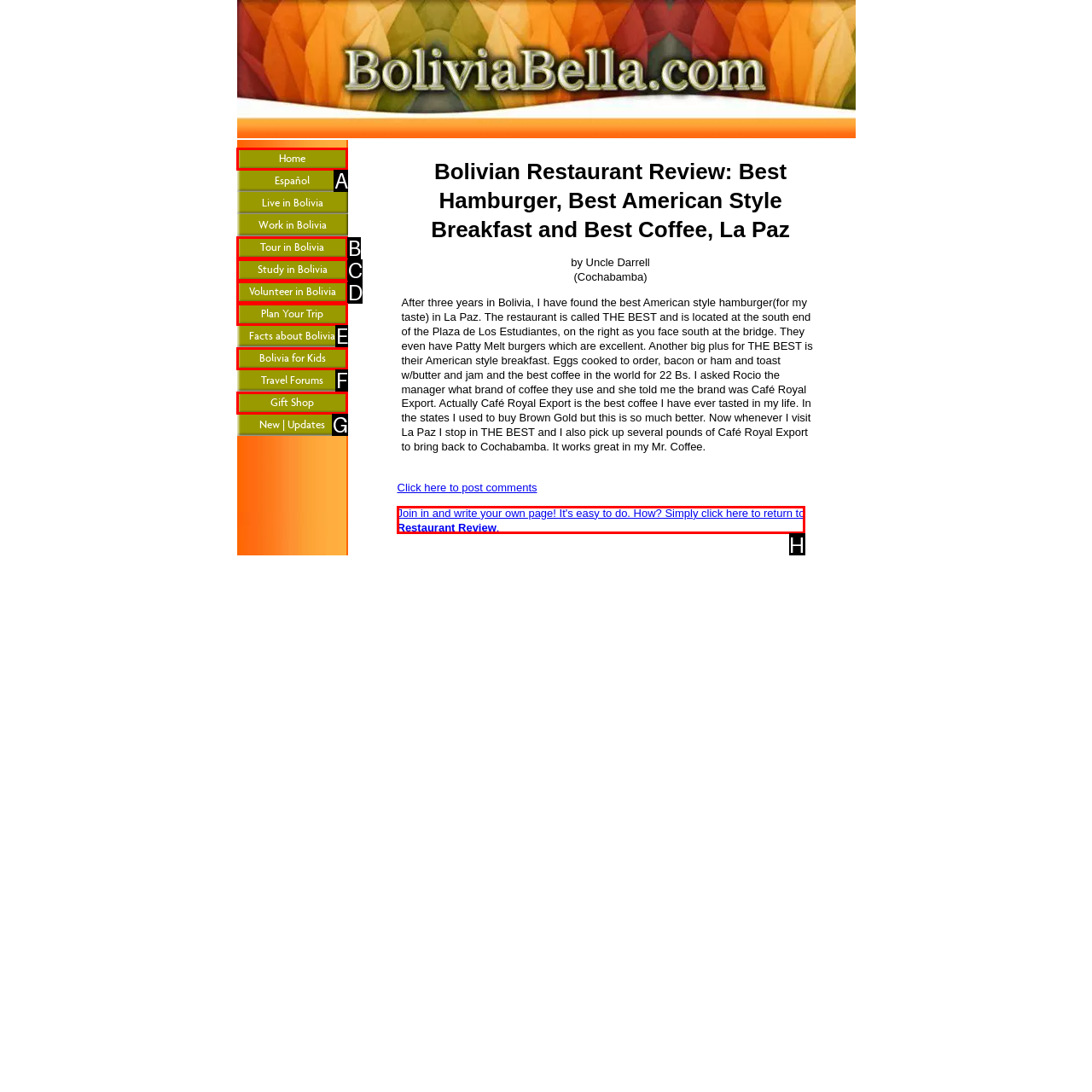Choose the UI element to click on to achieve this task: Write your own restaurant review. Reply with the letter representing the selected element.

H